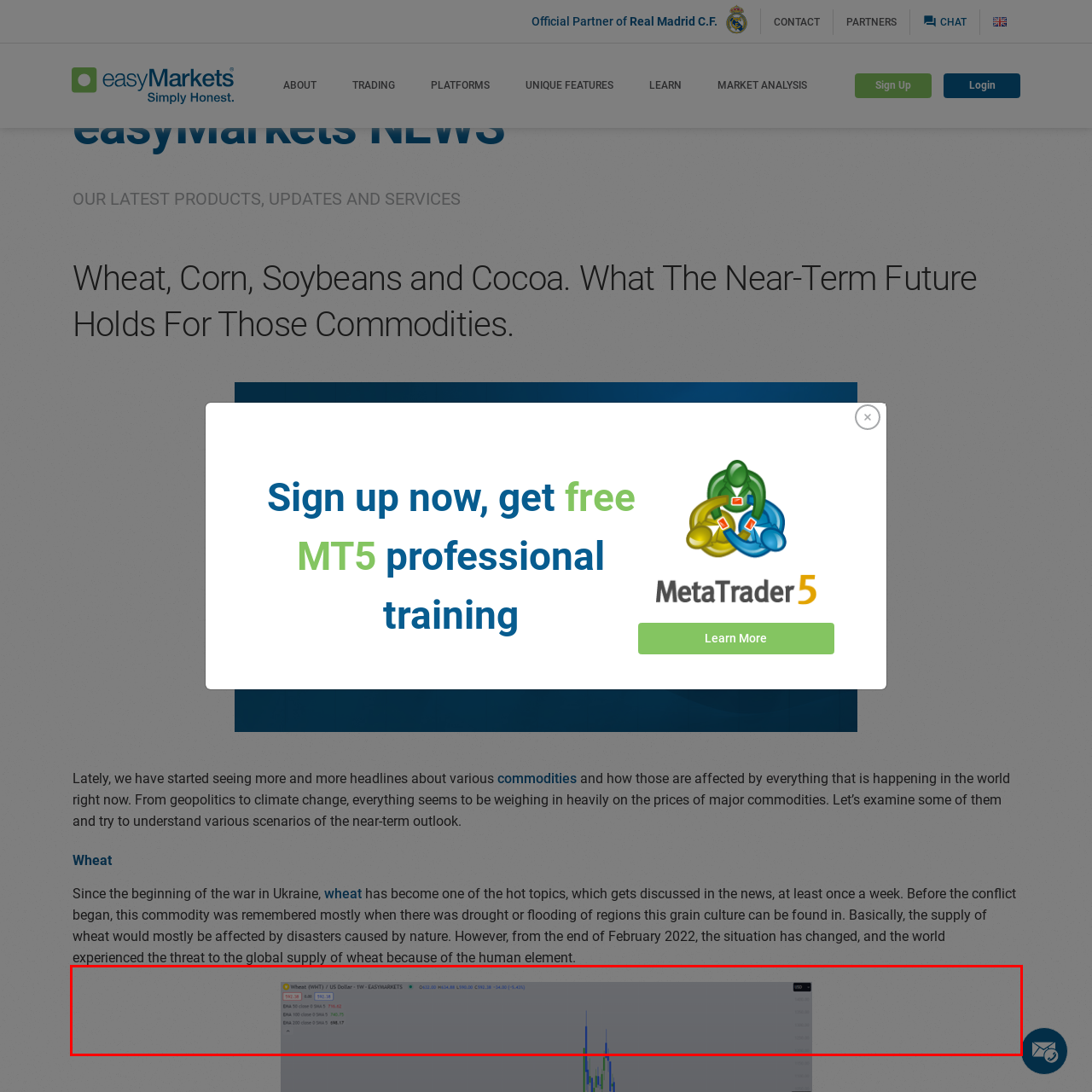Look at the screenshot of the webpage, locate the red rectangle bounding box, and generate the text content that it contains.

Since the beginning of the war in Ukraine, wheat has become one of the hot topics, which gets discussed in the news, at least once a week. Before the conflict began, this commodity was remembered mostly when there was drought or flooding of regions this grain culture can be found in. Basically, the supply of wheat would mostly be affected by disasters caused by nature. However, from the end of February 2022, the situation has changed, and the world experienced the threat to the global supply of wheat because of the human element.